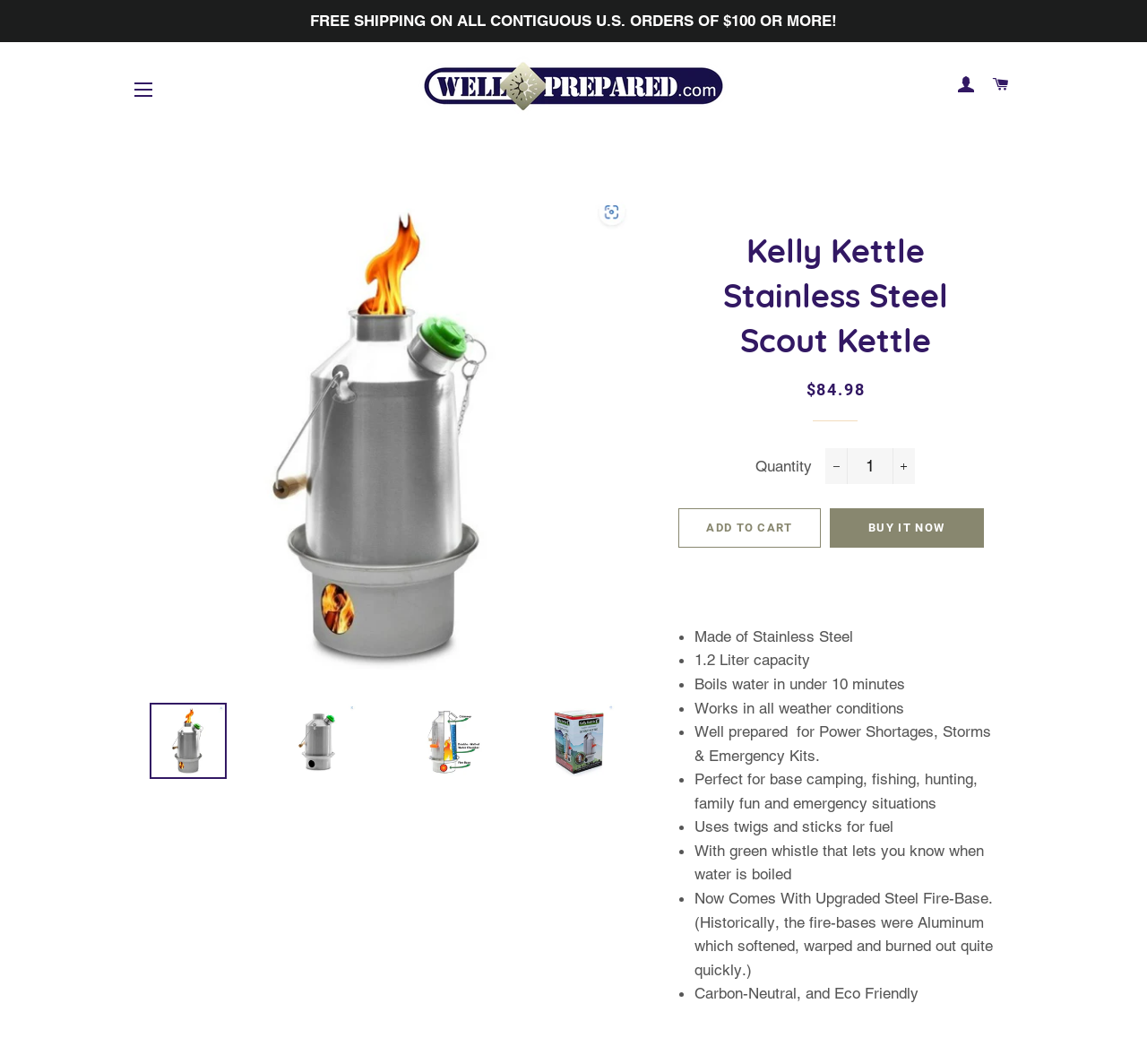Answer the following inquiry with a single word or phrase:
What is the capacity of the Kelly Kettle?

1.2 Liter